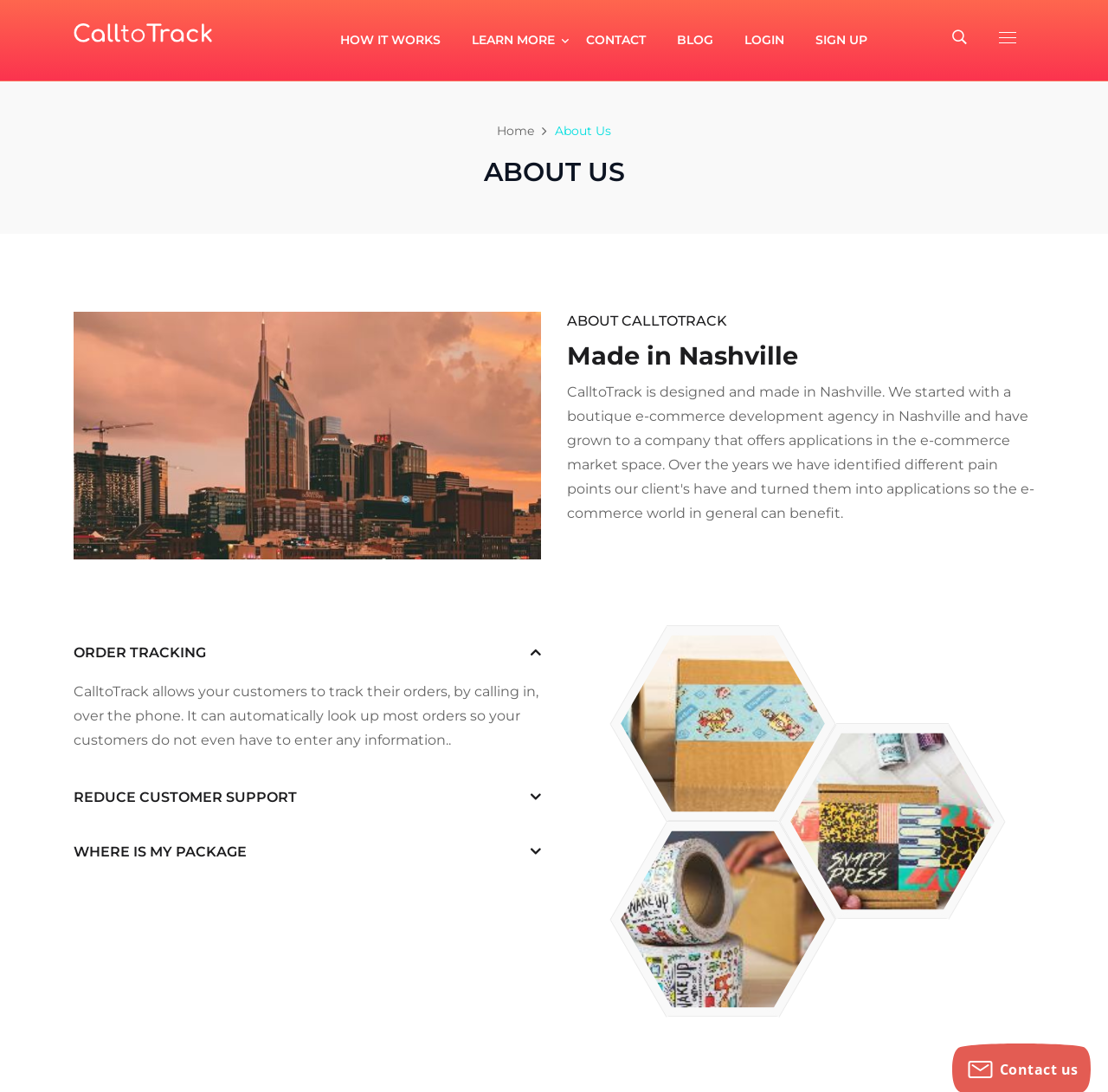Please identify the bounding box coordinates of the element's region that should be clicked to execute the following instruction: "Read the article about Super Mario 64 Unblocked". The bounding box coordinates must be four float numbers between 0 and 1, i.e., [left, top, right, bottom].

None